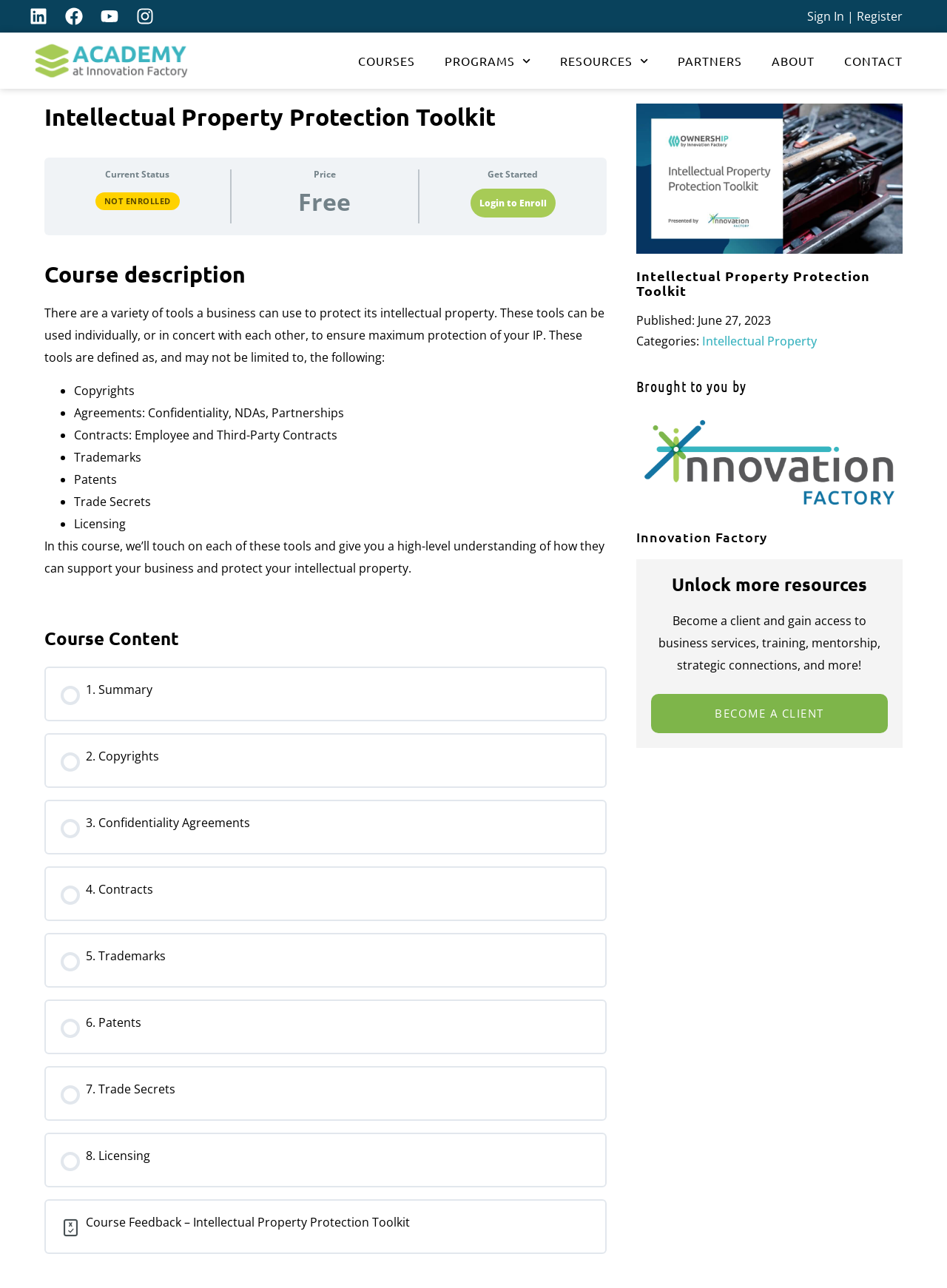Can you provide the bounding box coordinates for the element that should be clicked to implement the instruction: "Subscribe to the newsletter"?

None